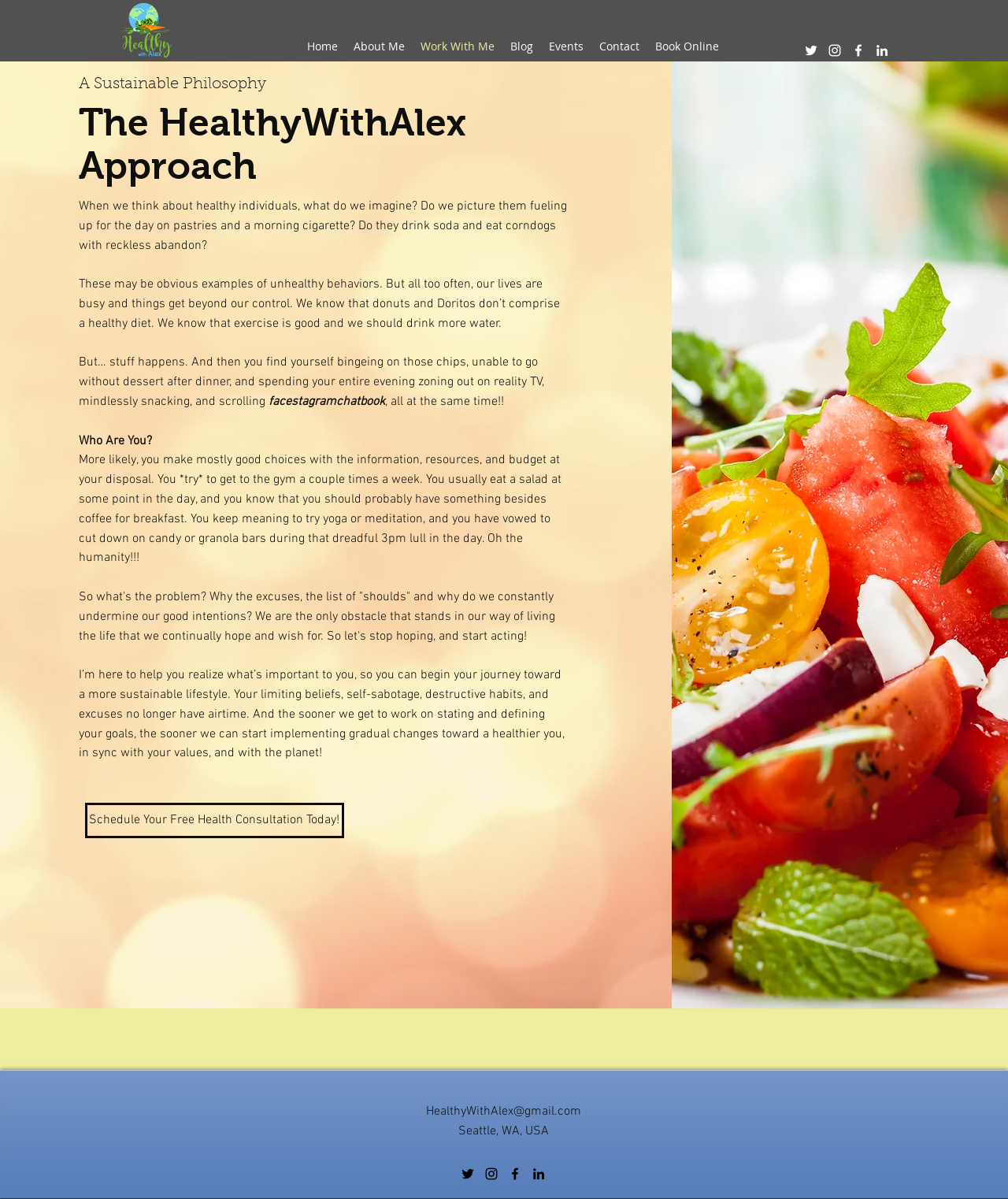Determine the bounding box coordinates of the section to be clicked to follow the instruction: "Visit the 'Home' page". The coordinates should be given as four float numbers between 0 and 1, formatted as [left, top, right, bottom].

[0.297, 0.029, 0.343, 0.049]